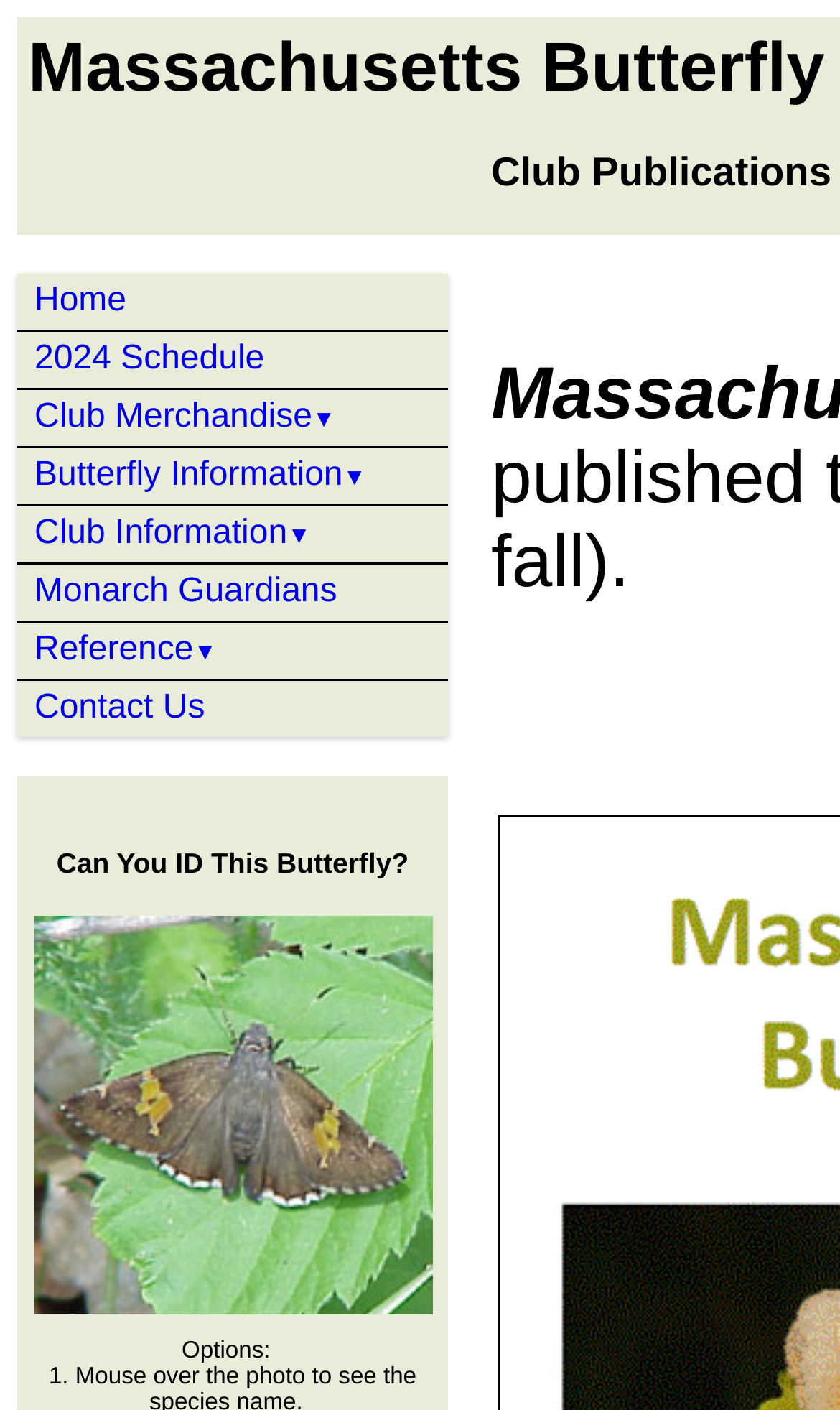Determine the bounding box coordinates for the area you should click to complete the following instruction: "Contact the Club".

[0.021, 0.49, 0.244, 0.517]